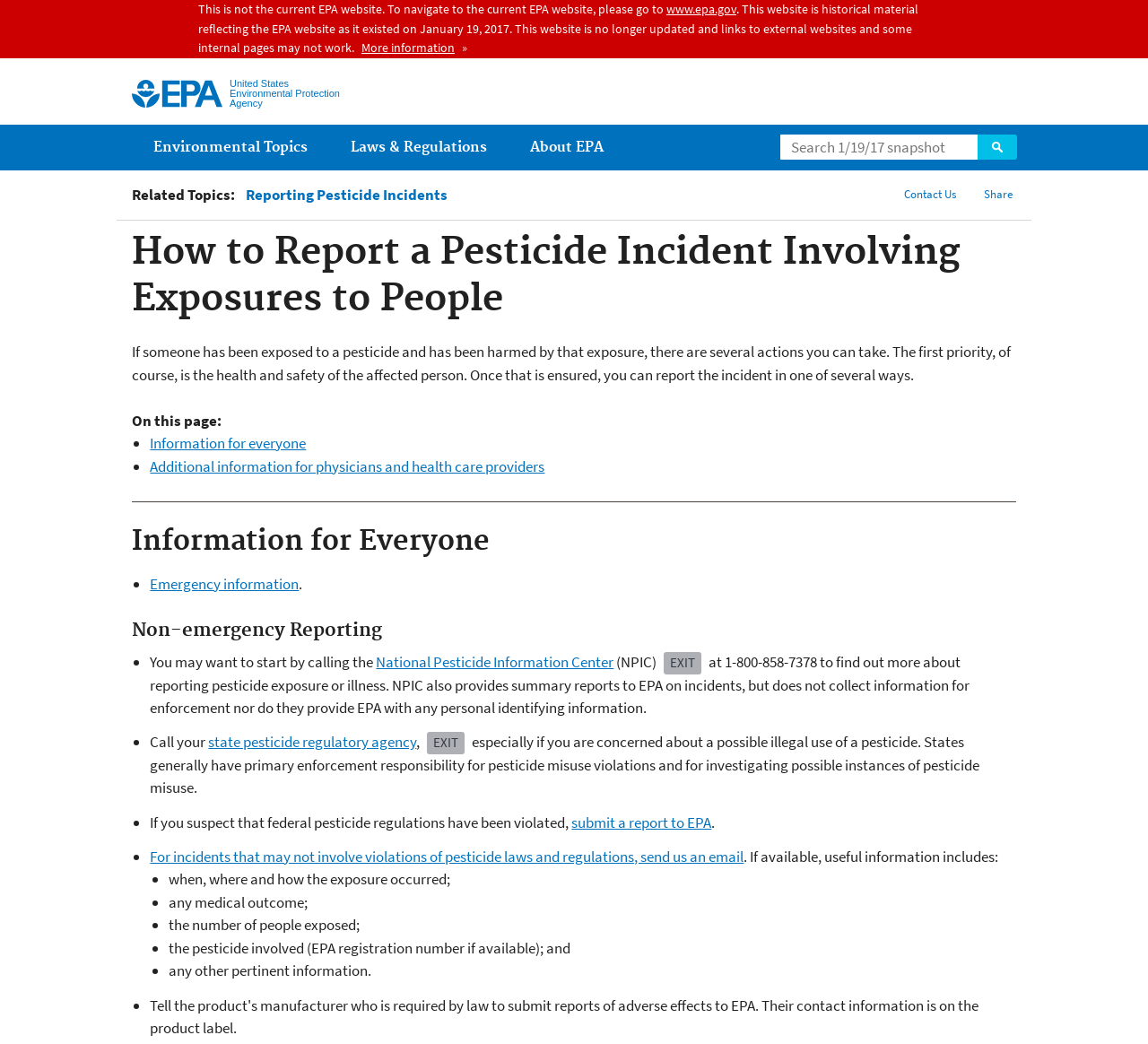Determine the bounding box coordinates for the clickable element to execute this instruction: "Learn more about becoming a living donor". Provide the coordinates as four float numbers between 0 and 1, i.e., [left, top, right, bottom].

None